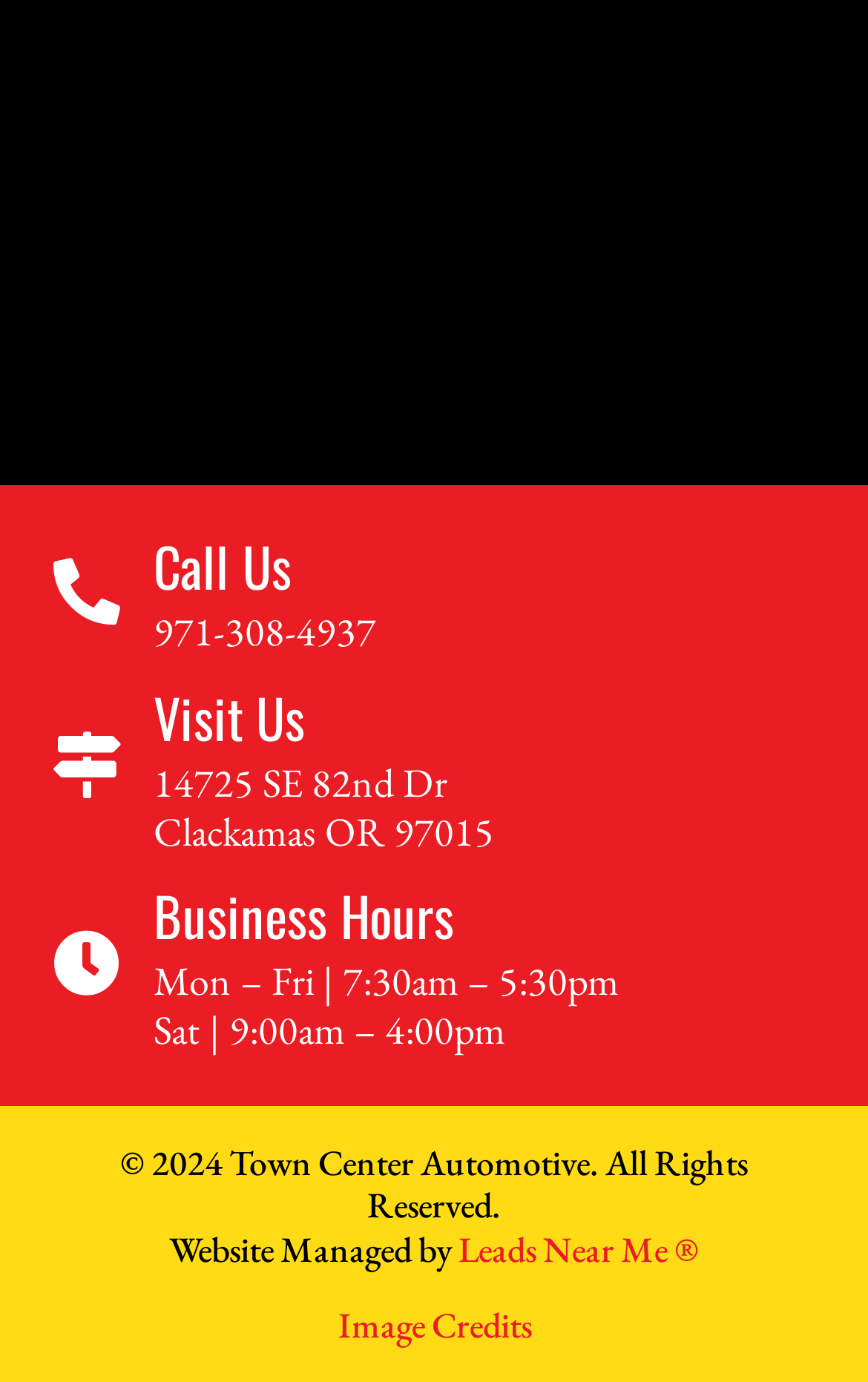Find the bounding box coordinates corresponding to the UI element with the description: "Visit Us". The coordinates should be formatted as [left, top, right, bottom], with values as floats between 0 and 1.

[0.177, 0.489, 0.351, 0.547]